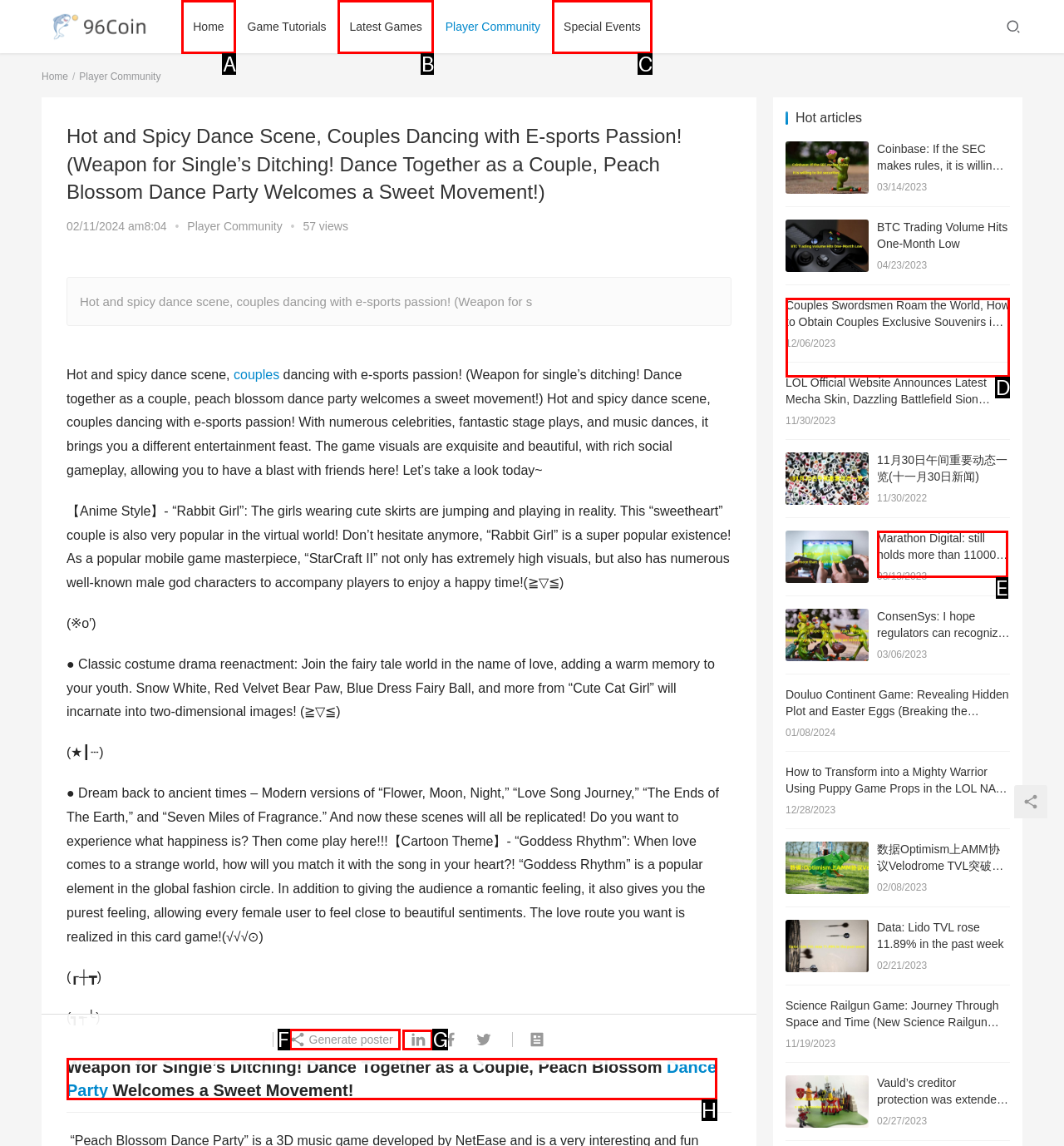Select the HTML element to finish the task: Check the '客户端' link Reply with the letter of the correct option.

None